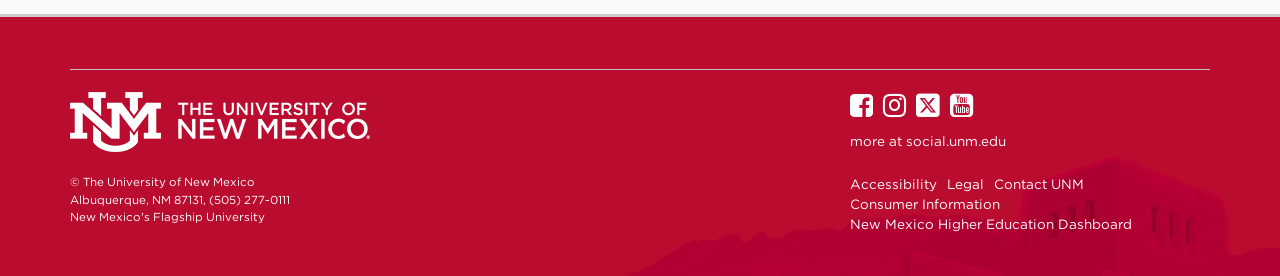What is the URL of the social media webpage?
Based on the image content, provide your answer in one word or a short phrase.

social.unm.edu